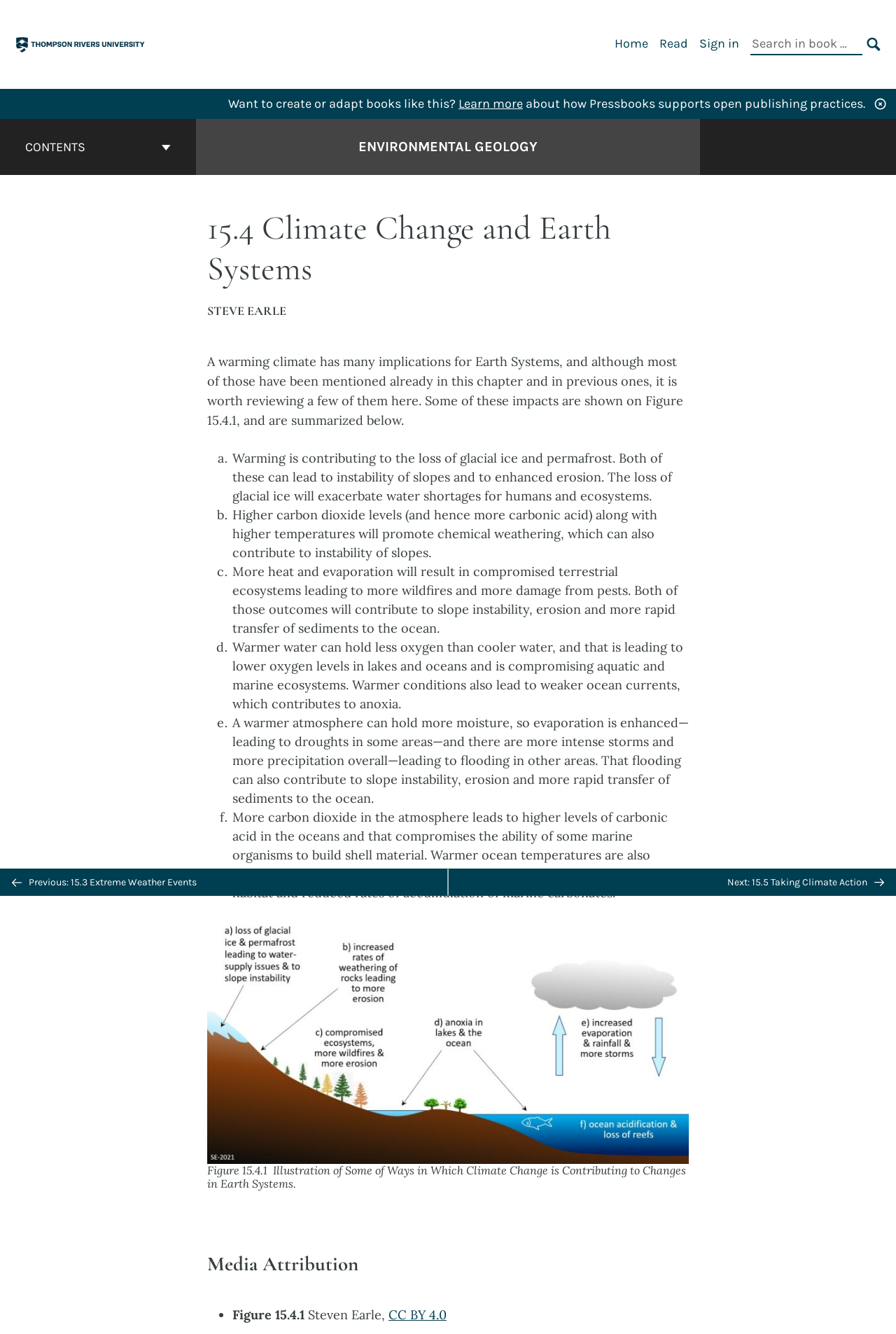Find the bounding box coordinates for the area that must be clicked to perform this action: "Go to the cover page of Environmental Geology".

[0.4, 0.102, 0.6, 0.118]